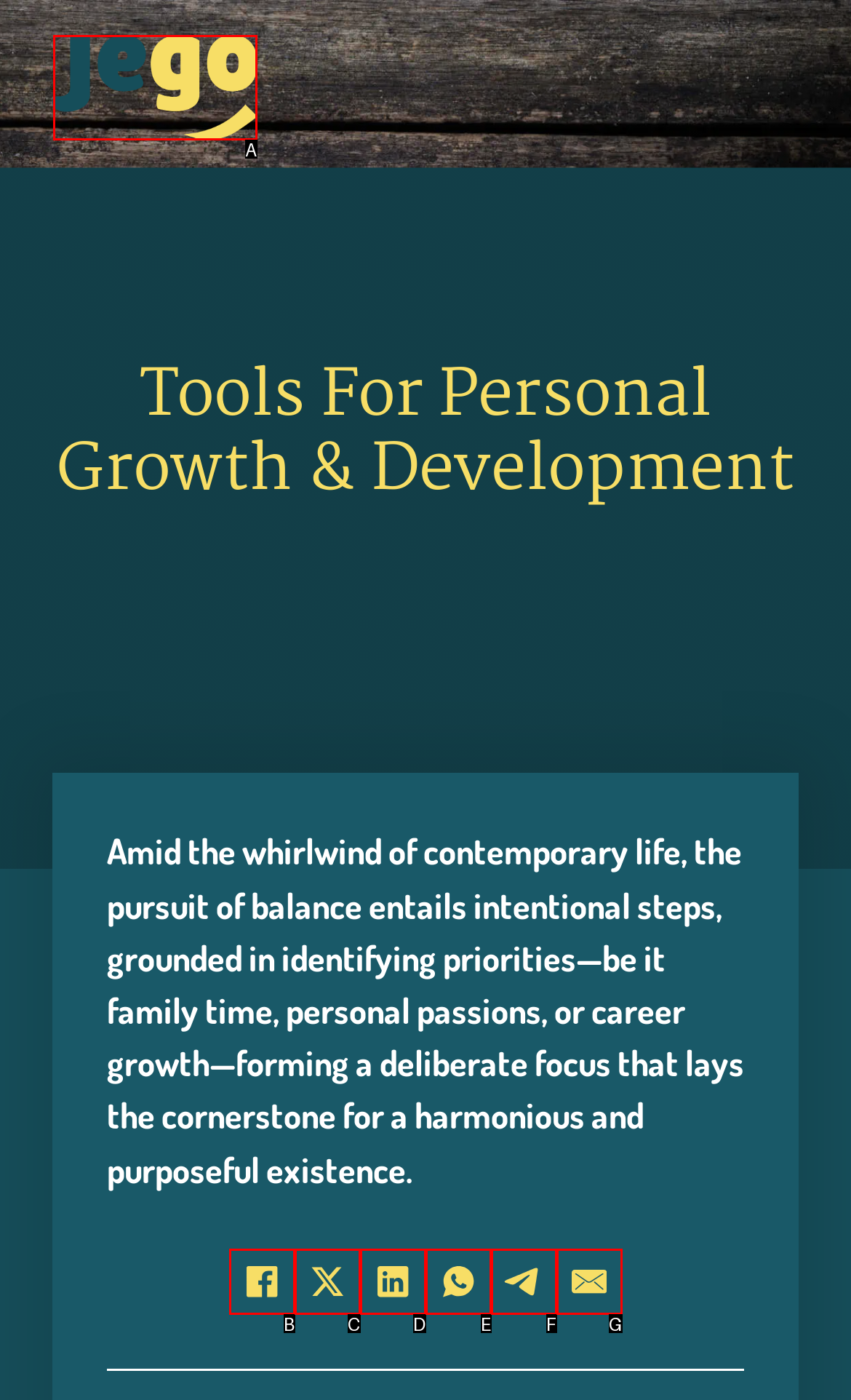Tell me which one HTML element best matches the description: aria-label="LinkedIn"
Answer with the option's letter from the given choices directly.

D